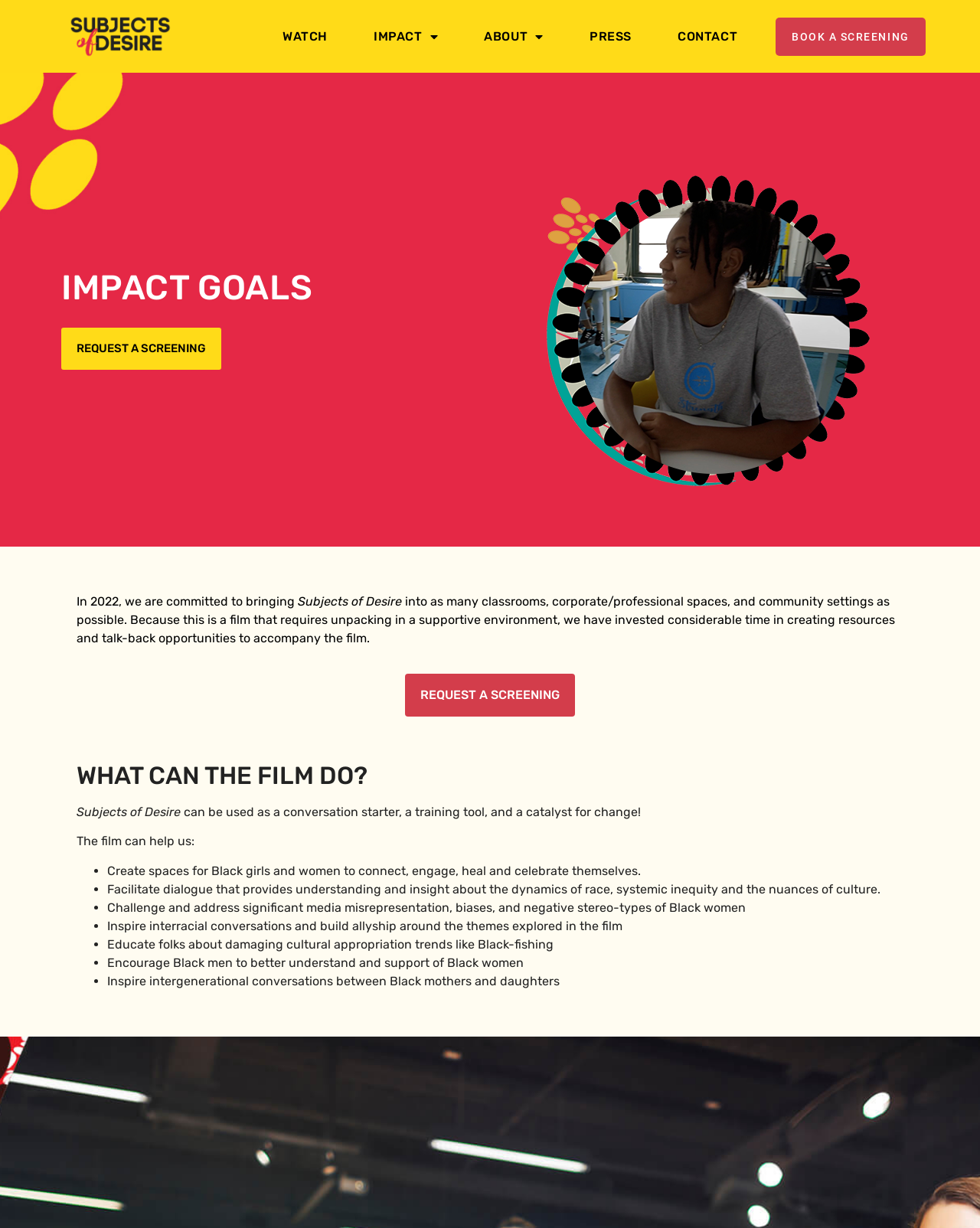Offer an extensive depiction of the webpage and its key elements.

The webpage is about the film "Subjects of Desire" and its impact goals. At the top left corner, there is a black logo of the film. Below the logo, there is a navigation menu with links to "WATCH", "IMPACT", "ABOUT", "PRESS", and "CONTACT". 

To the right of the navigation menu, there is a prominent call-to-action button "BOOK A SCREENING". 

Below the navigation menu, there is a heading "IMPACT GOALS" in a large font size. Underneath the heading, there is a paragraph of text explaining the film's goals, which is to bring the film into classrooms, corporate spaces, and community settings, and to provide resources and talk-back opportunities to accompany the film.

Further down, there is another heading "WHAT CAN THE FILM DO?" followed by a paragraph of text explaining the film's potential impact, which includes being a conversation starter, a training tool, and a catalyst for change. 

Below this, there is a list of bullet points explaining how the film can help, including creating spaces for Black girls and women to connect, facilitating dialogue about race and systemic inequity, challenging media misrepresentation, inspiring interracial conversations, educating about cultural appropriation, encouraging Black men to support Black women, and inspiring intergenerational conversations between Black mothers and daughters.